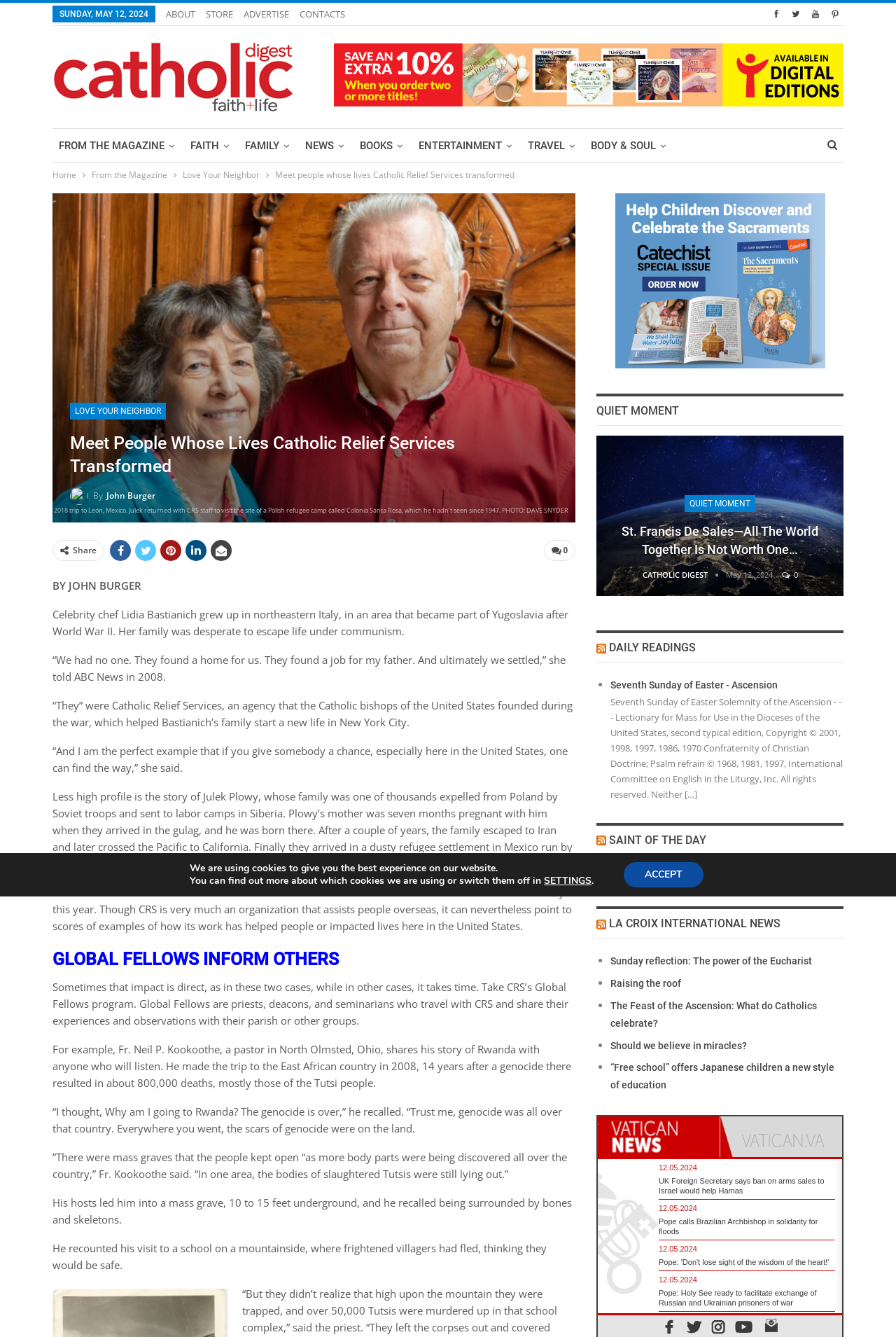Predict the bounding box coordinates of the area that should be clicked to accomplish the following instruction: "Read the article 'Meet People Whose Lives Catholic Relief Services Transformed'". The bounding box coordinates should consist of four float numbers between 0 and 1, i.e., [left, top, right, bottom].

[0.078, 0.323, 0.623, 0.357]